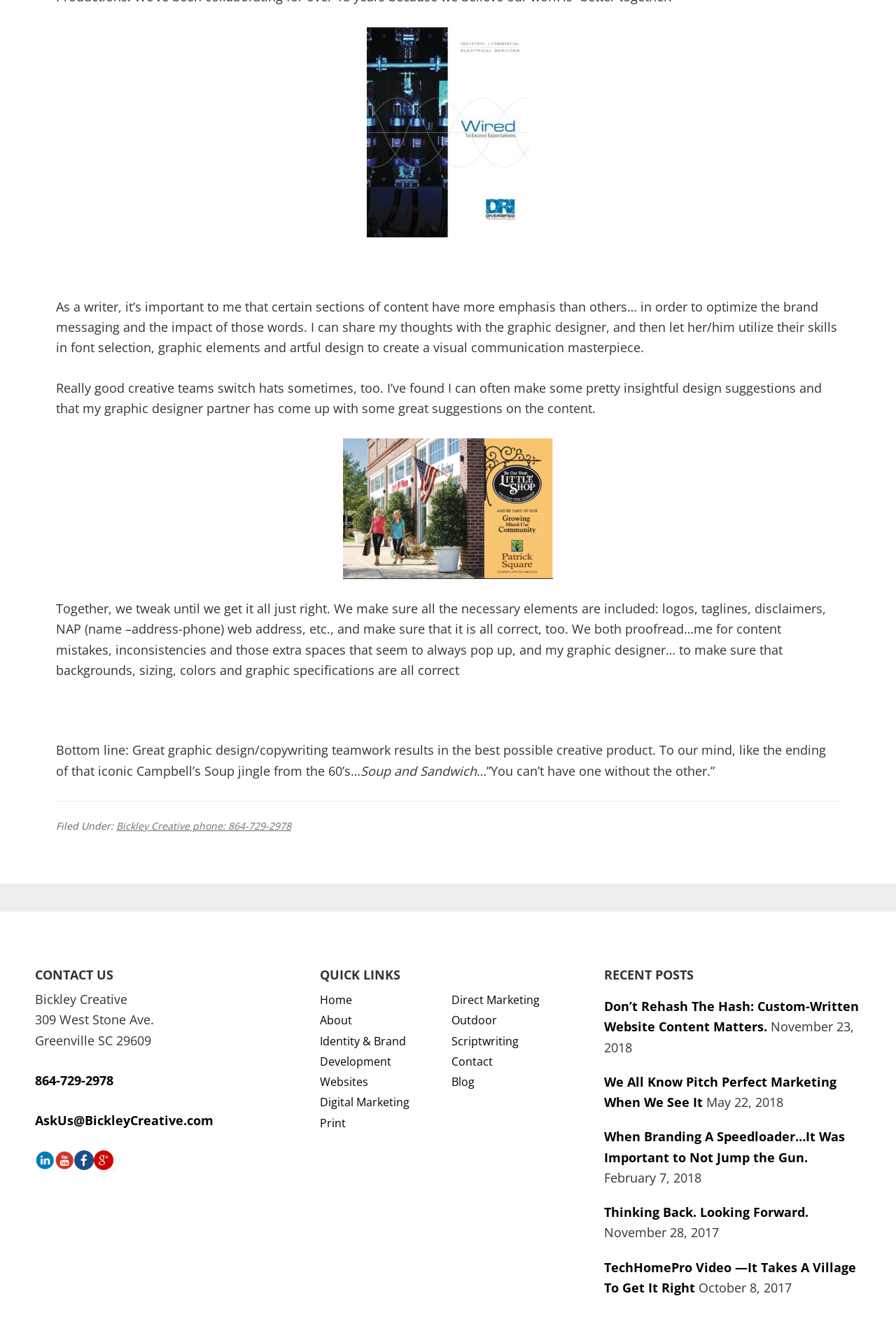Refer to the element description Bickley Creative phone: 864-729-2978 and identify the corresponding bounding box in the screenshot. Format the coordinates as (top-left x, top-left y, bottom-right x, bottom-right y) with values in the range of 0 to 1.

[0.13, 0.622, 0.325, 0.632]